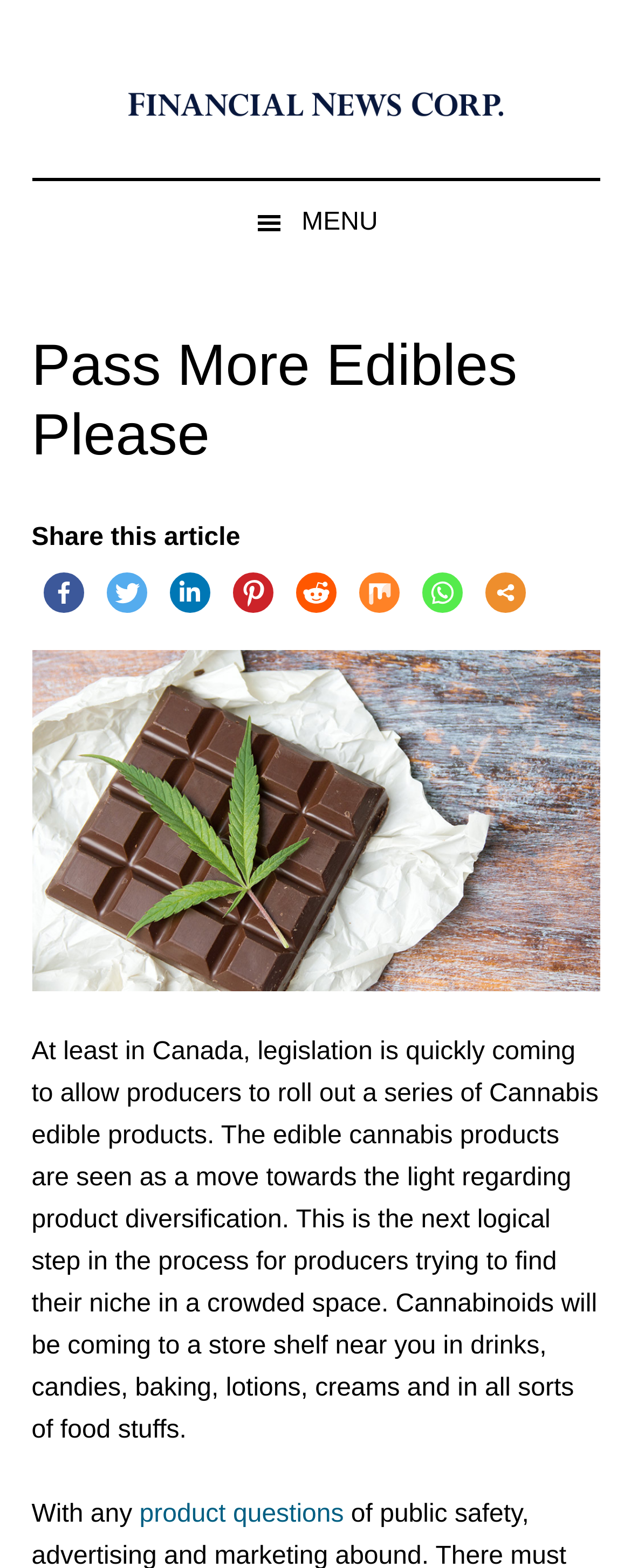Determine the bounding box coordinates of the target area to click to execute the following instruction: "Click the 'More' share button."

[0.755, 0.36, 0.845, 0.396]